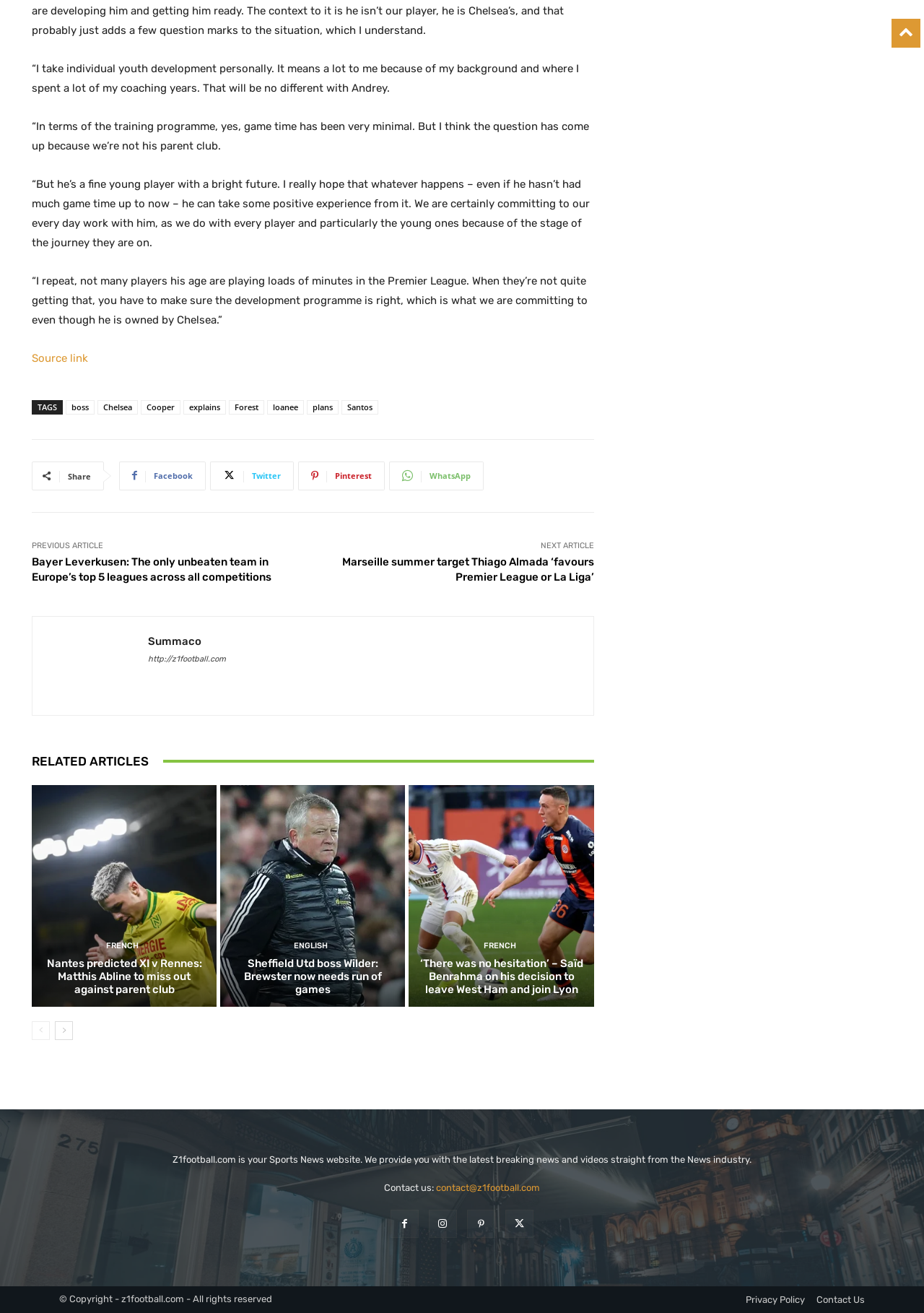Based on the element description parent_node: Summaco title="summaco", identify the bounding box coordinates for the UI element. The coordinates should be in the format (top-left x, top-left y, bottom-right x, bottom-right y) and within the 0 to 1 range.

[0.051, 0.481, 0.145, 0.533]